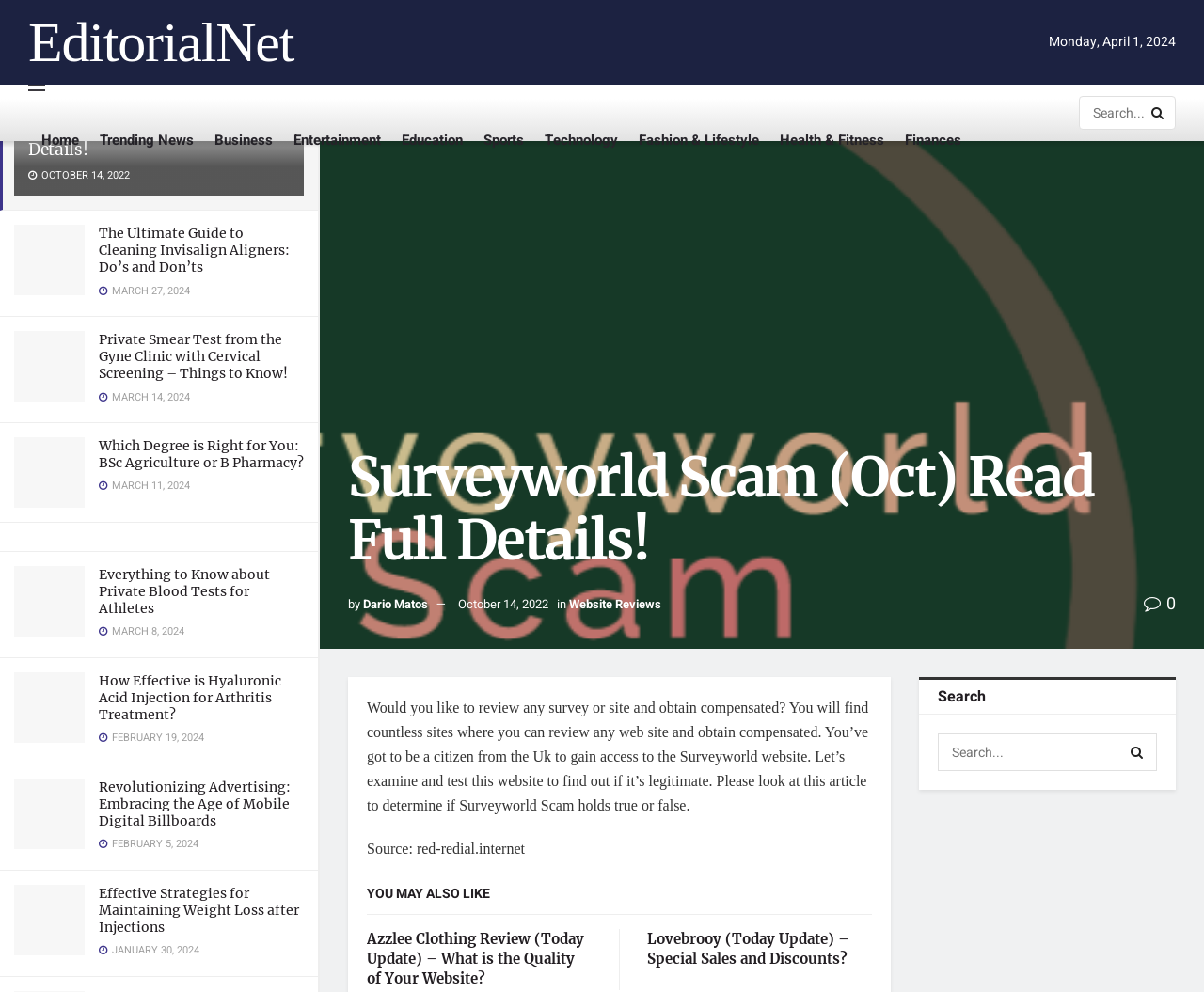Determine the bounding box coordinates of the section I need to click to execute the following instruction: "Visit the home page". Provide the coordinates as four float numbers between 0 and 1, i.e., [left, top, right, bottom].

[0.034, 0.112, 0.066, 0.169]